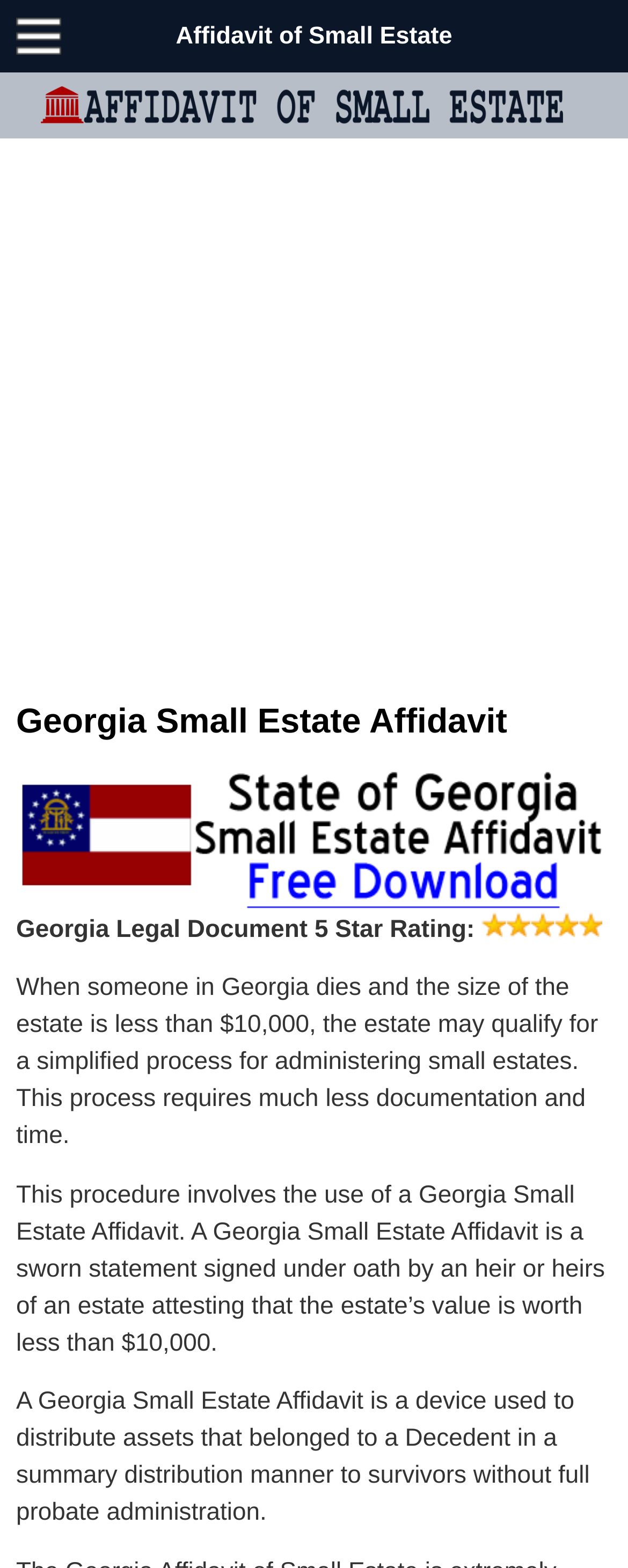What is the minimum value of an estate to qualify for a simplified process?
Look at the screenshot and provide an in-depth answer.

According to the webpage, when someone in Georgia dies and the size of the estate is less than $10,000, the estate may qualify for a simplified process for administering small estates.